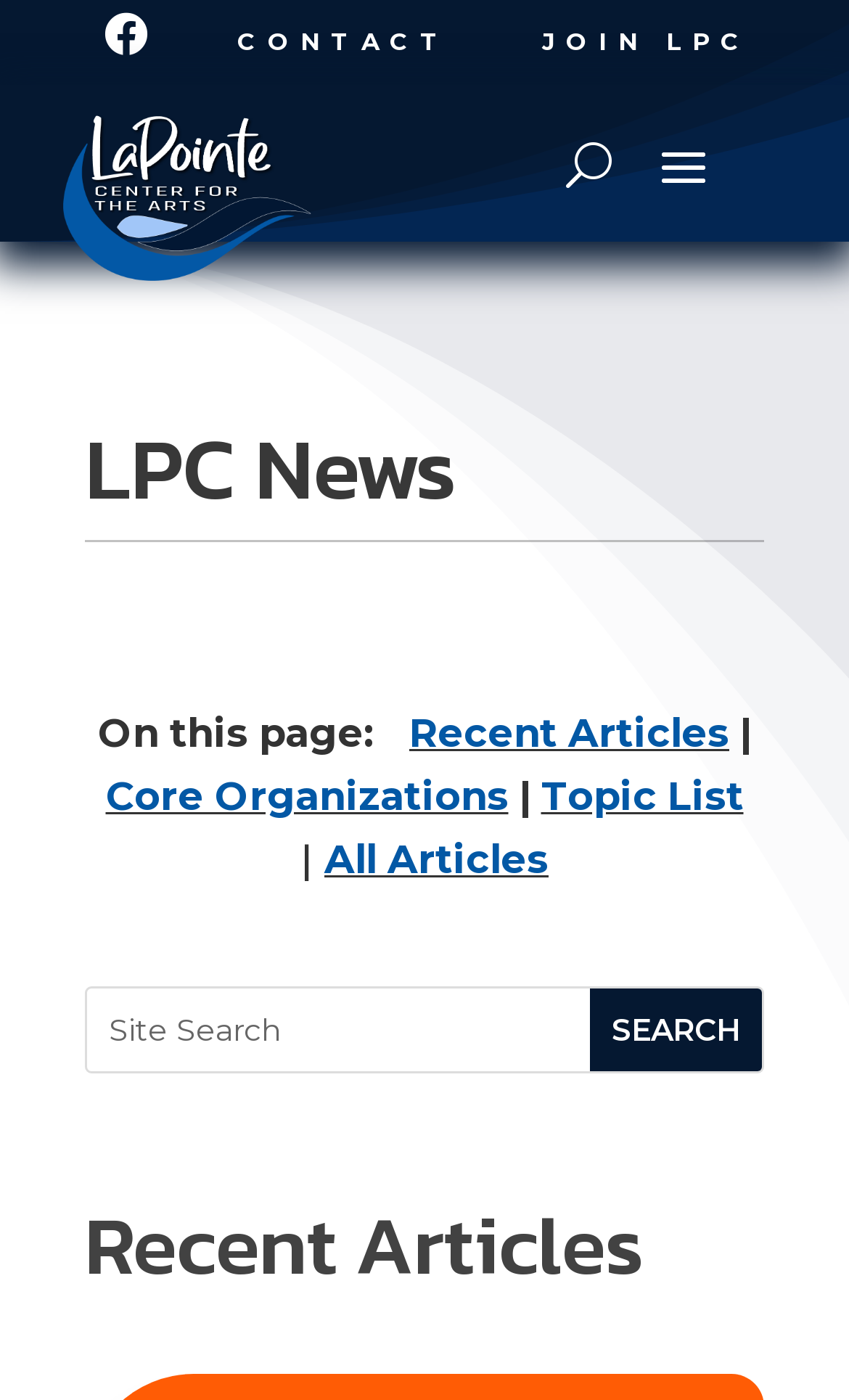Provide a one-word or short-phrase answer to the question:
How many article categories are listed on this page?

4